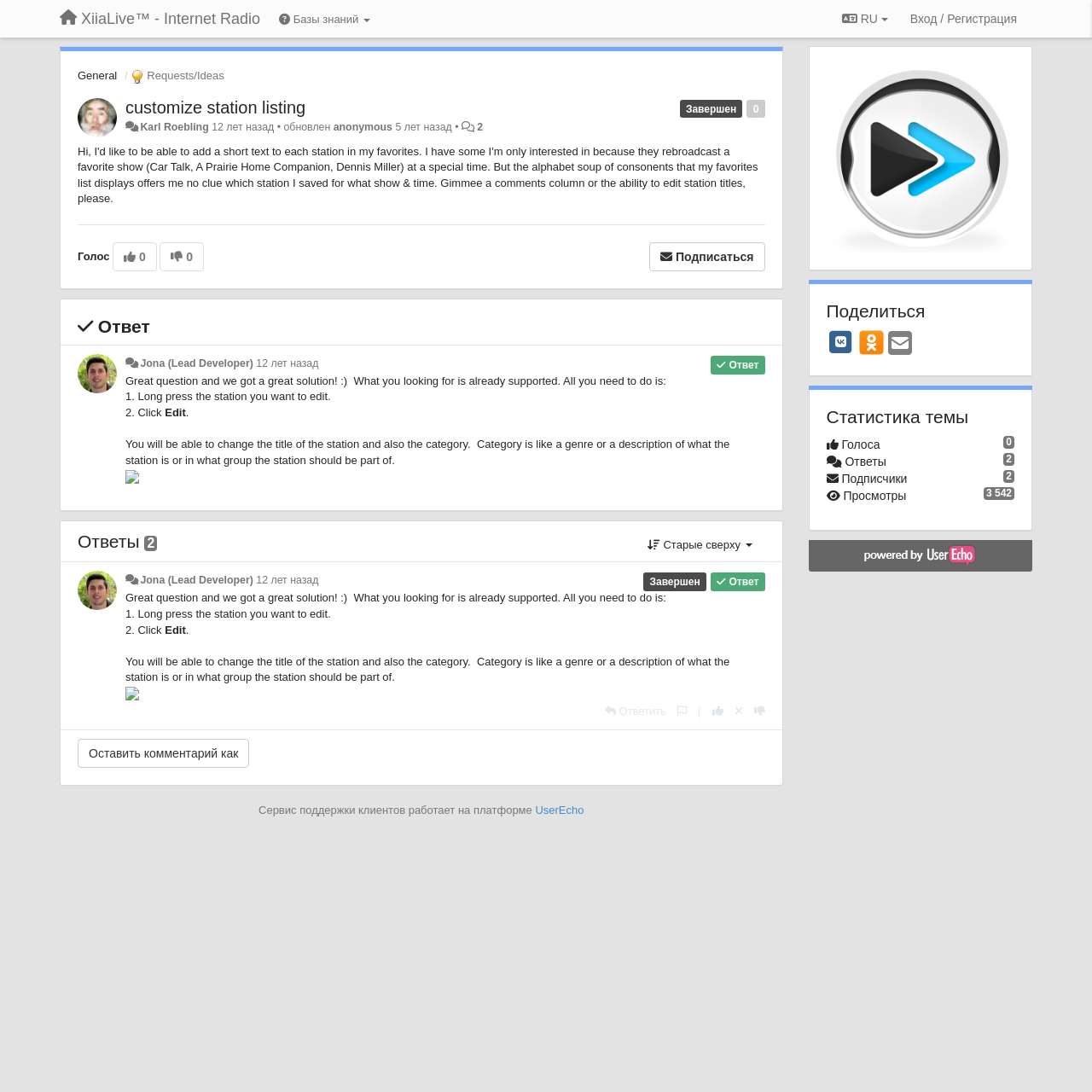Describe every aspect of the webpage comprehensively.

This webpage appears to be a discussion forum or support page for the XiiaLive internet radio platform. At the top, there is a navigation bar with links to various sections, including "General" and "Requests/Ideas". Below this, there is a heading that reads "customize station listing" and a link to edit the station listing.

The main content of the page is a discussion thread, with a user's question or request at the top. The user is asking to be able to add a short text to each station in their favorites. Below this, there is a response from a developer, Jona, who explains that the feature is already supported and provides instructions on how to edit the station title and category.

The response is followed by a series of buttons and links, including "Edit", "Reply", and "Vote" options. There are also links to share the discussion on social media platforms such as VK and OK.

On the right-hand side of the page, there is a sidebar with statistics about the discussion topic, including the number of votes, answers, subscribers, and views. At the bottom of the page, there is a link to "Powered by UserEcho", which suggests that the discussion platform is powered by a third-party service.

Throughout the page, there are various icons and images, including a XiiaLive logo at the top and social media icons in the sidebar. The overall layout is cluttered, with many elements competing for attention, but the main discussion thread is easy to follow.